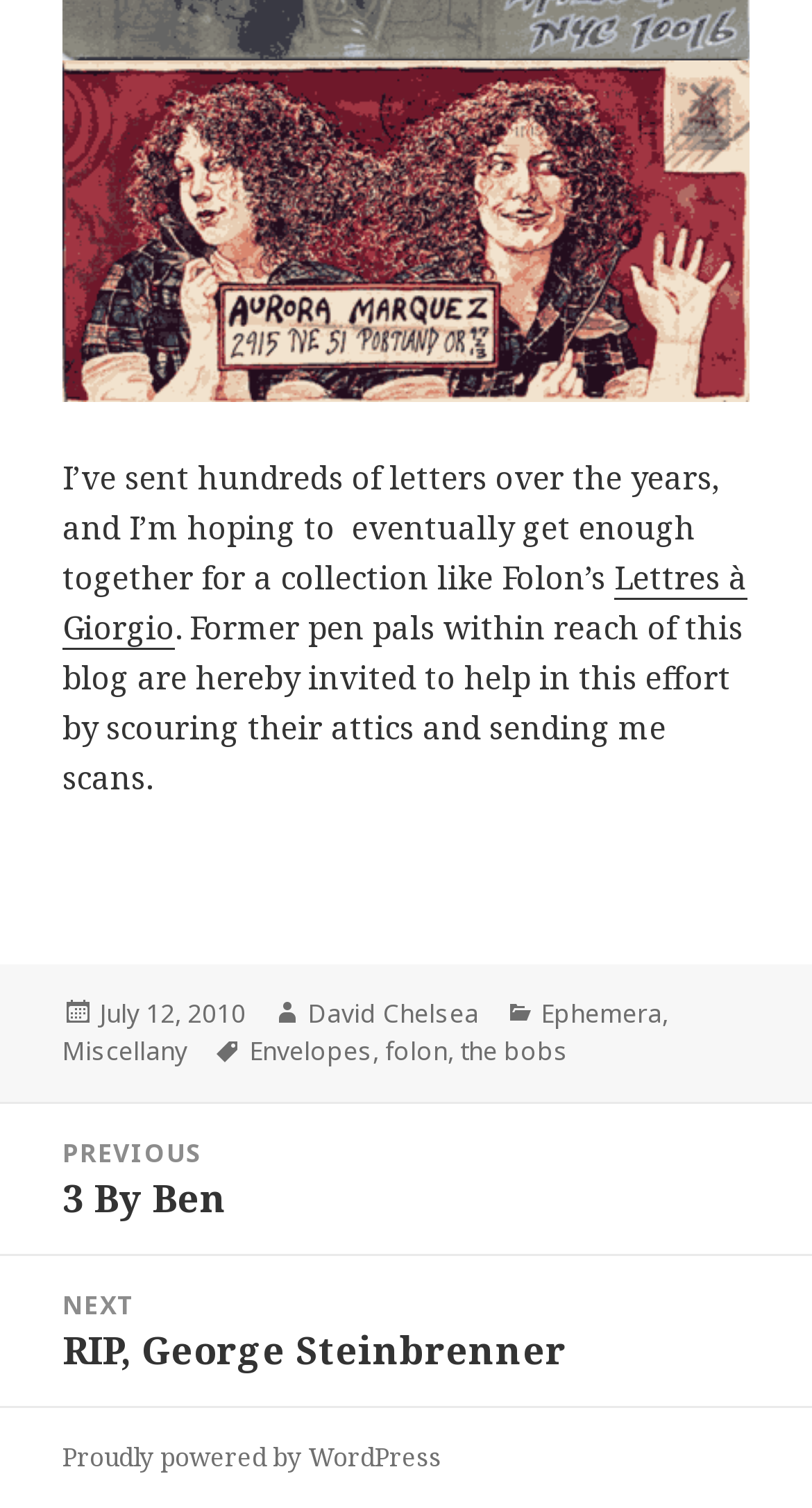Find the bounding box coordinates for the UI element whose description is: "Lettres à Giorgio". The coordinates should be four float numbers between 0 and 1, in the format [left, top, right, bottom].

[0.077, 0.369, 0.92, 0.431]